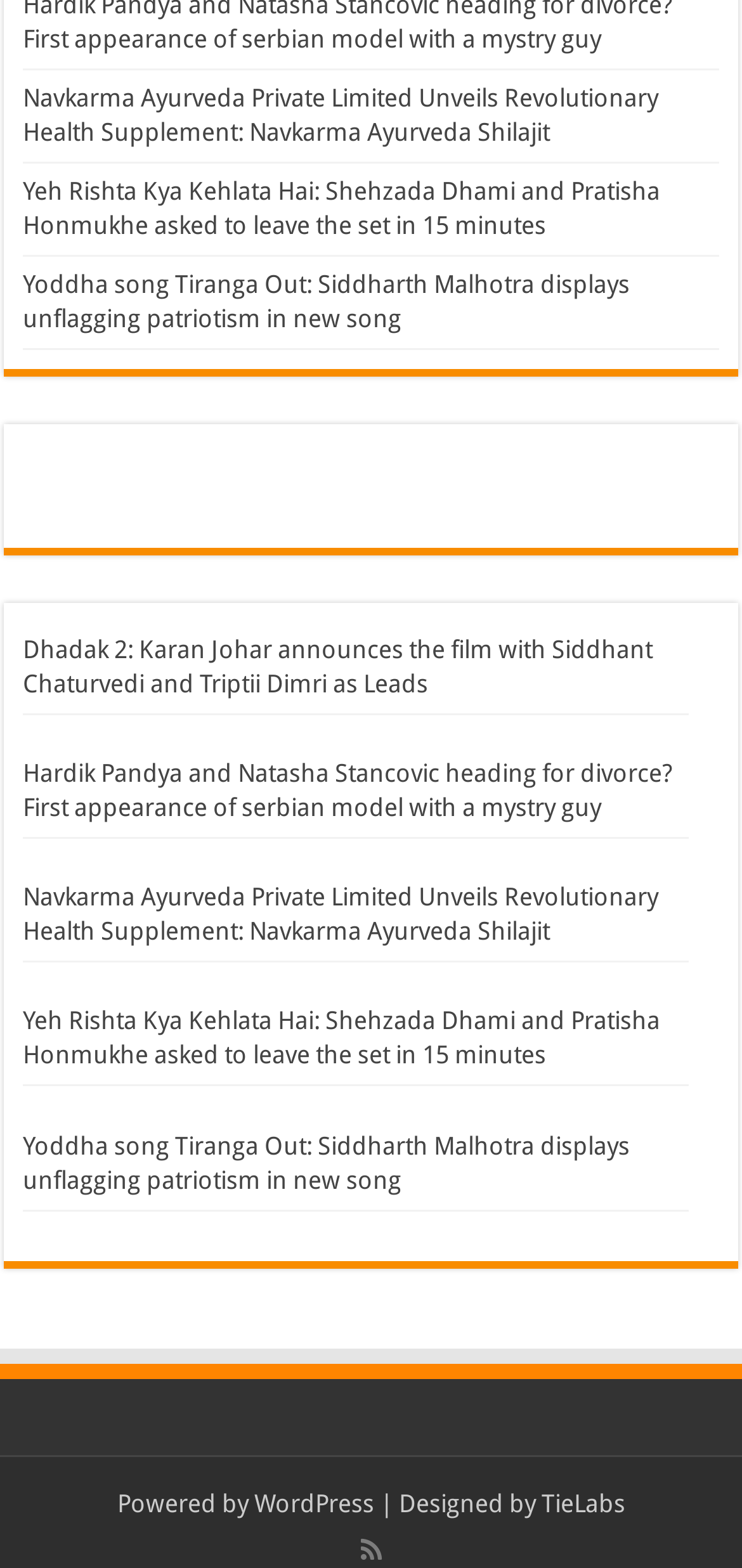Please specify the bounding box coordinates of the region to click in order to perform the following instruction: "Learn more about Yeh Rishta Kya Kehlata Hai".

[0.031, 0.112, 0.89, 0.152]